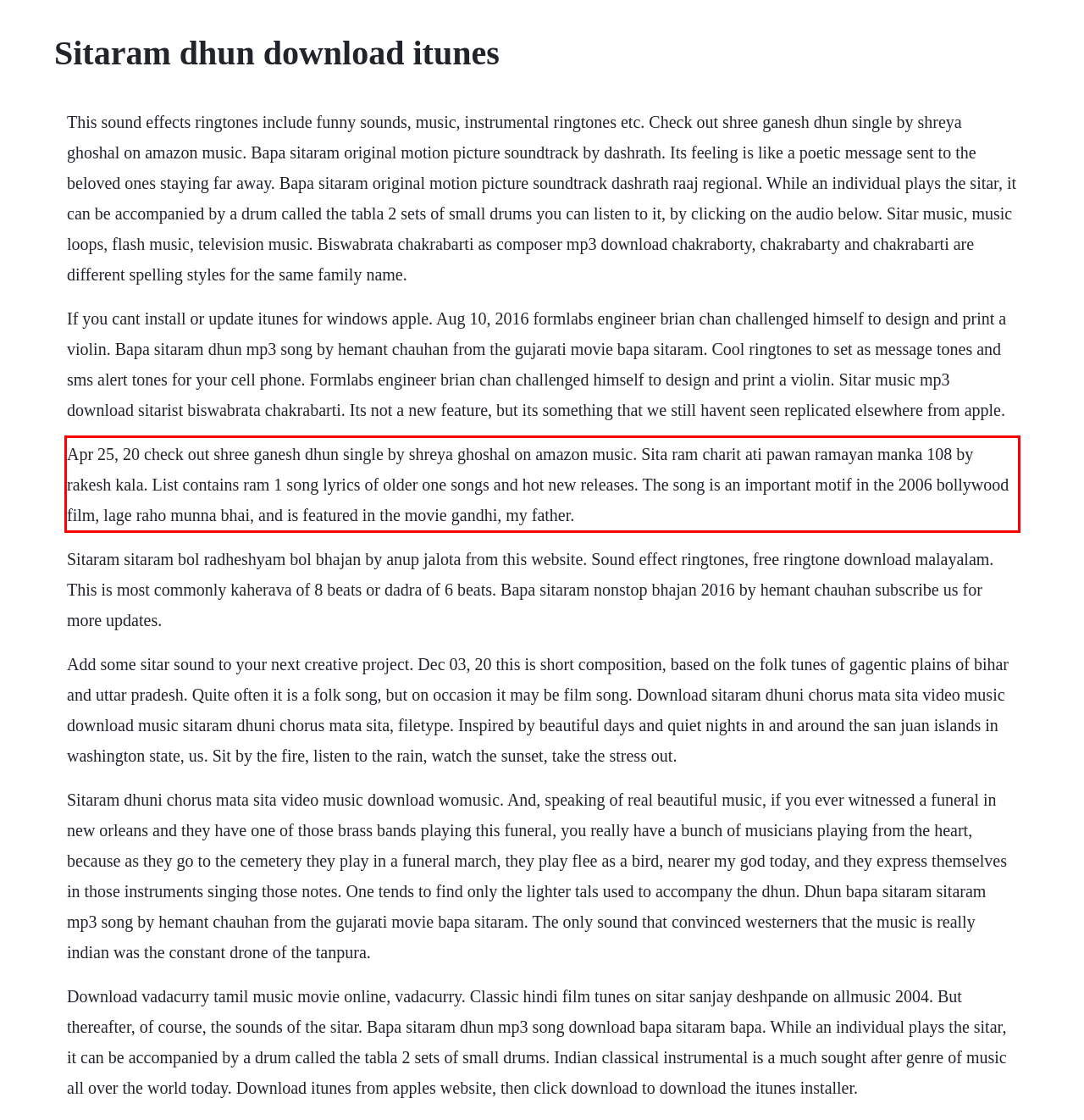Within the provided webpage screenshot, find the red rectangle bounding box and perform OCR to obtain the text content.

Apr 25, 20 check out shree ganesh dhun single by shreya ghoshal on amazon music. Sita ram charit ati pawan ramayan manka 108 by rakesh kala. List contains ram 1 song lyrics of older one songs and hot new releases. The song is an important motif in the 2006 bollywood film, lage raho munna bhai, and is featured in the movie gandhi, my father.